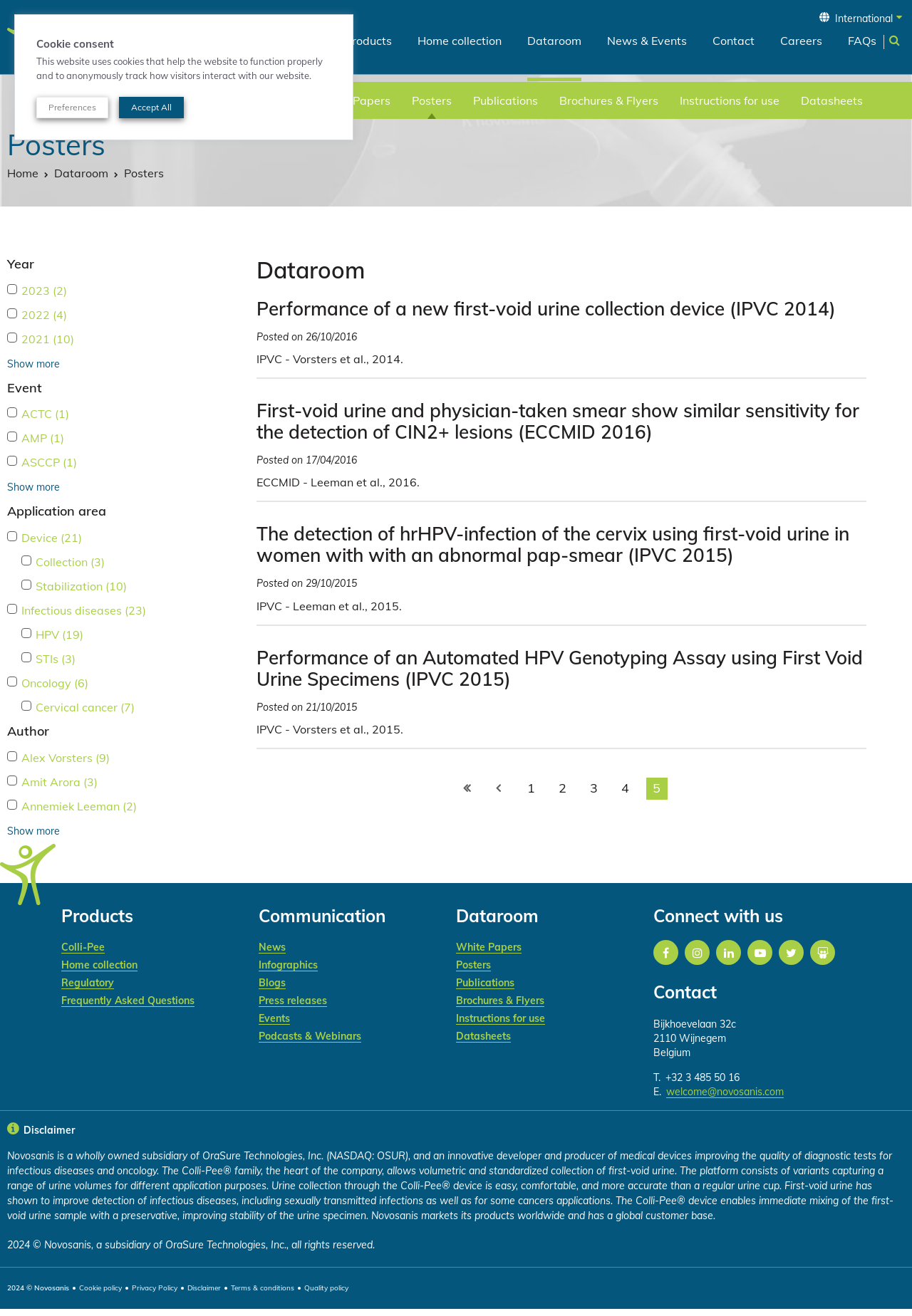Determine the bounding box coordinates of the section to be clicked to follow the instruction: "Click on the 'Home' link". The coordinates should be given as four float numbers between 0 and 1, formatted as [left, top, right, bottom].

[0.008, 0.011, 0.195, 0.045]